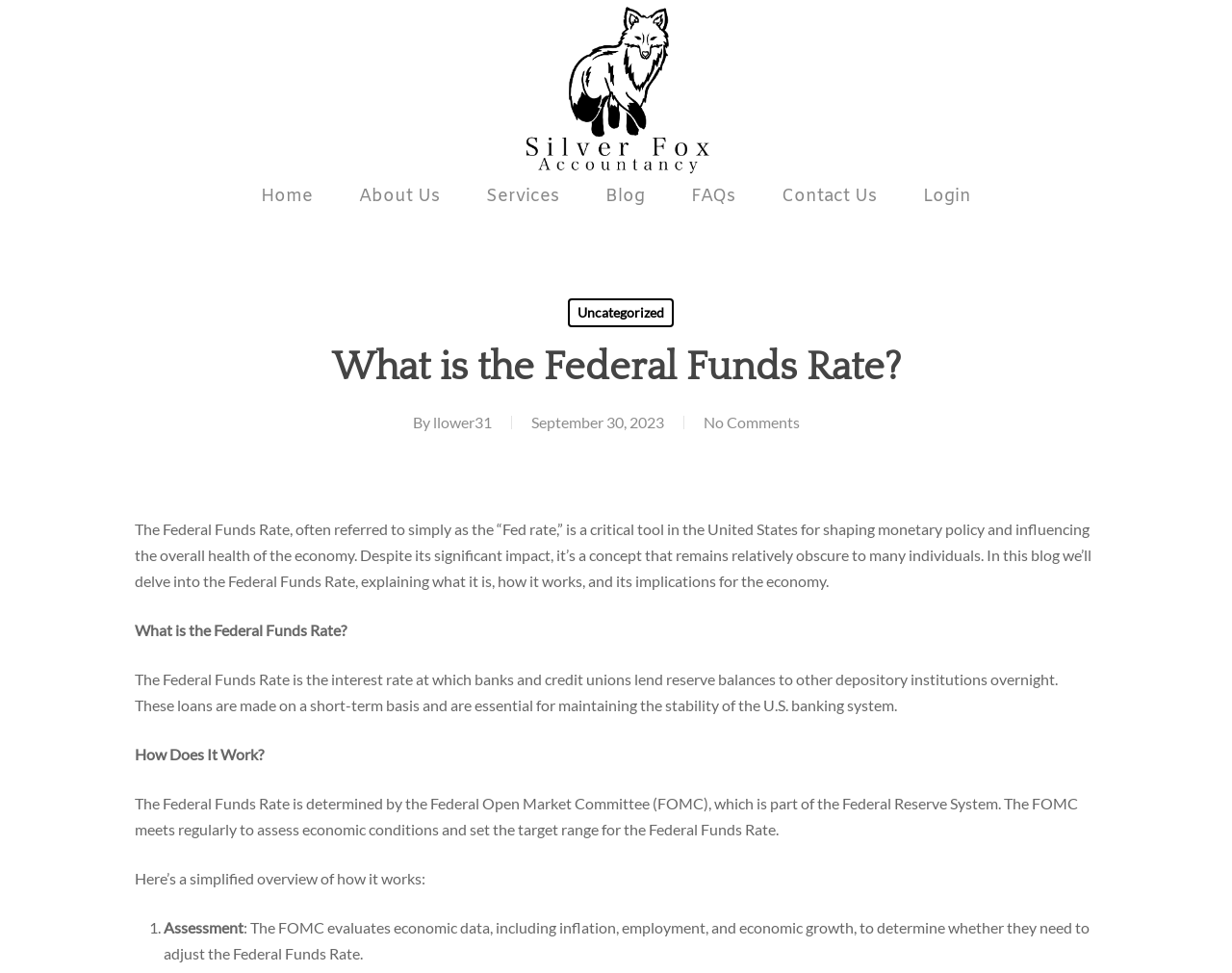Extract the main title from the webpage.

What is the Federal Funds Rate?